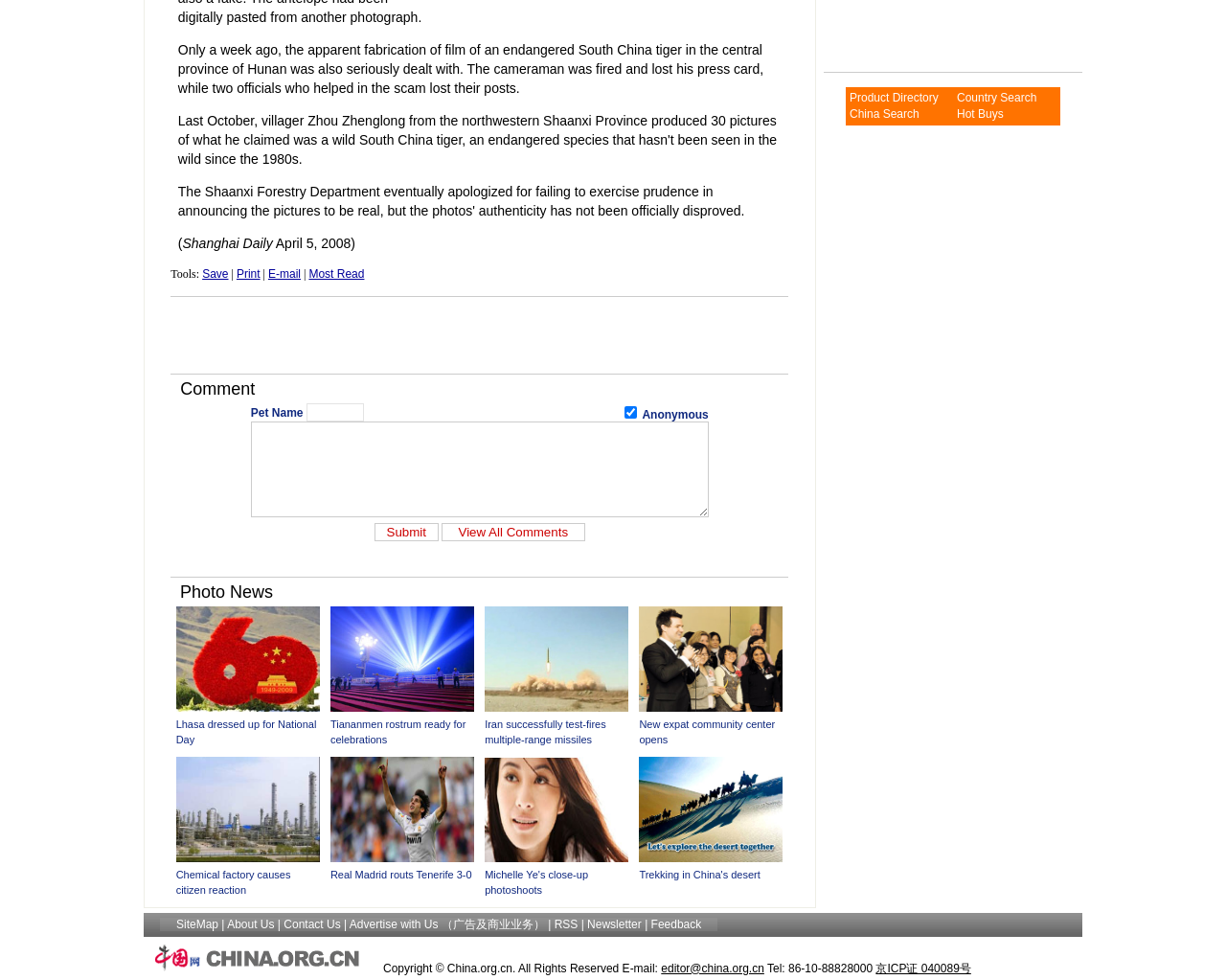Given the description Product Directory, predict the bounding box coordinates of the UI element. Ensure the coordinates are in the format (top-left x, top-left y, bottom-right x, bottom-right y) and all values are between 0 and 1.

[0.693, 0.093, 0.765, 0.107]